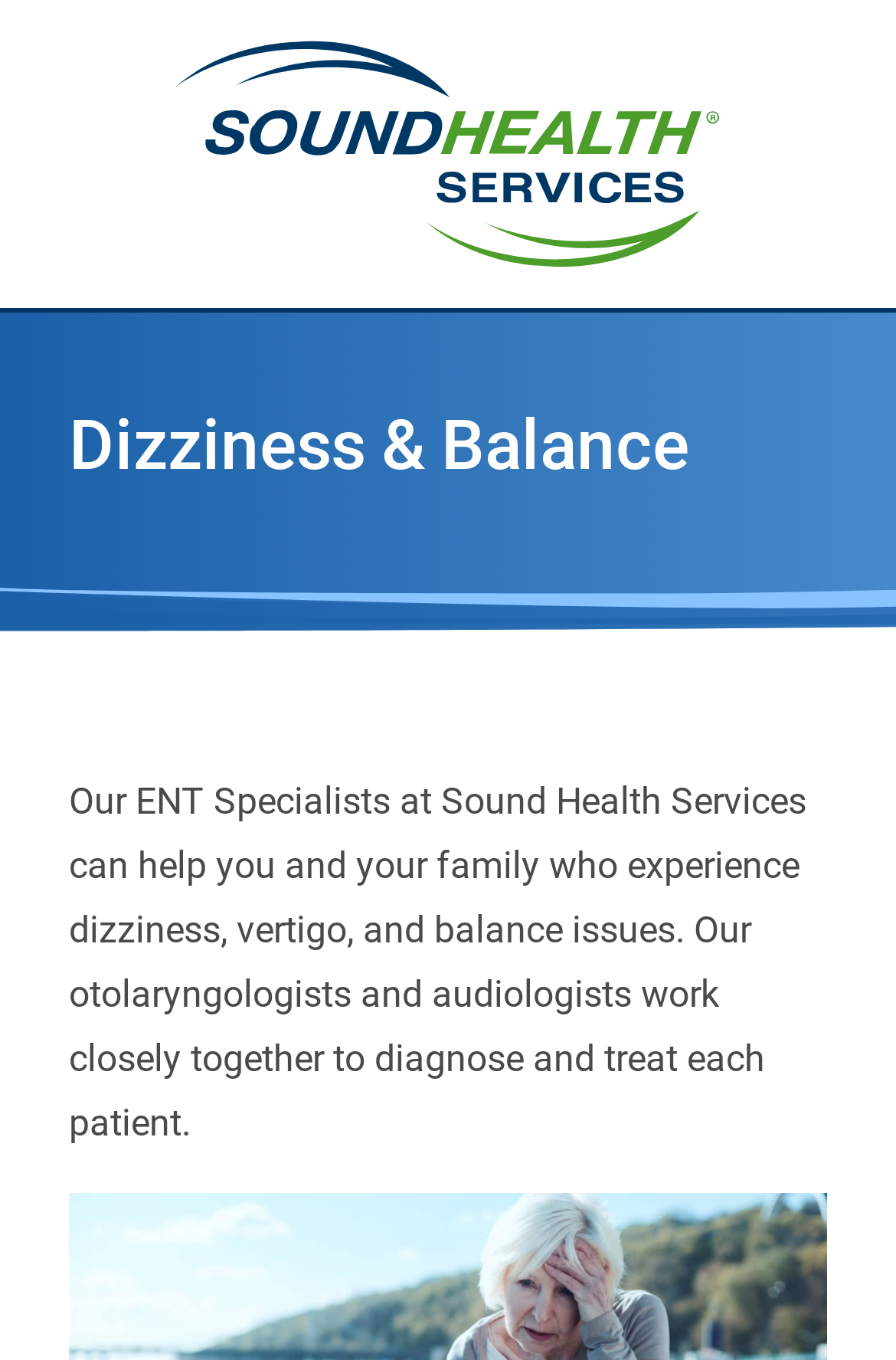Find the main header of the webpage and produce its text content.

Dizziness & Balance